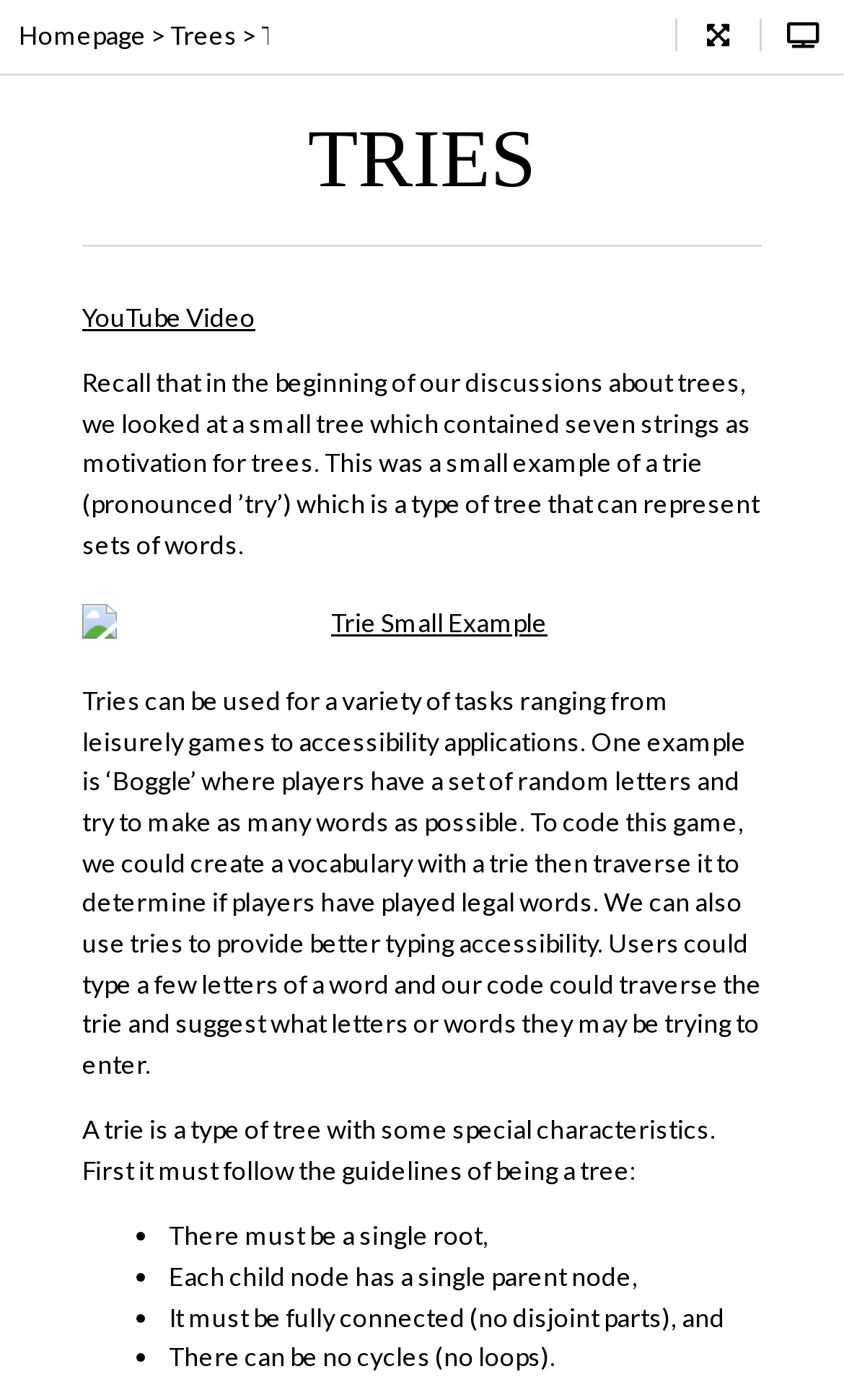Locate the bounding box of the user interface element based on this description: "Tries".

[0.31, 0.013, 0.379, 0.039]